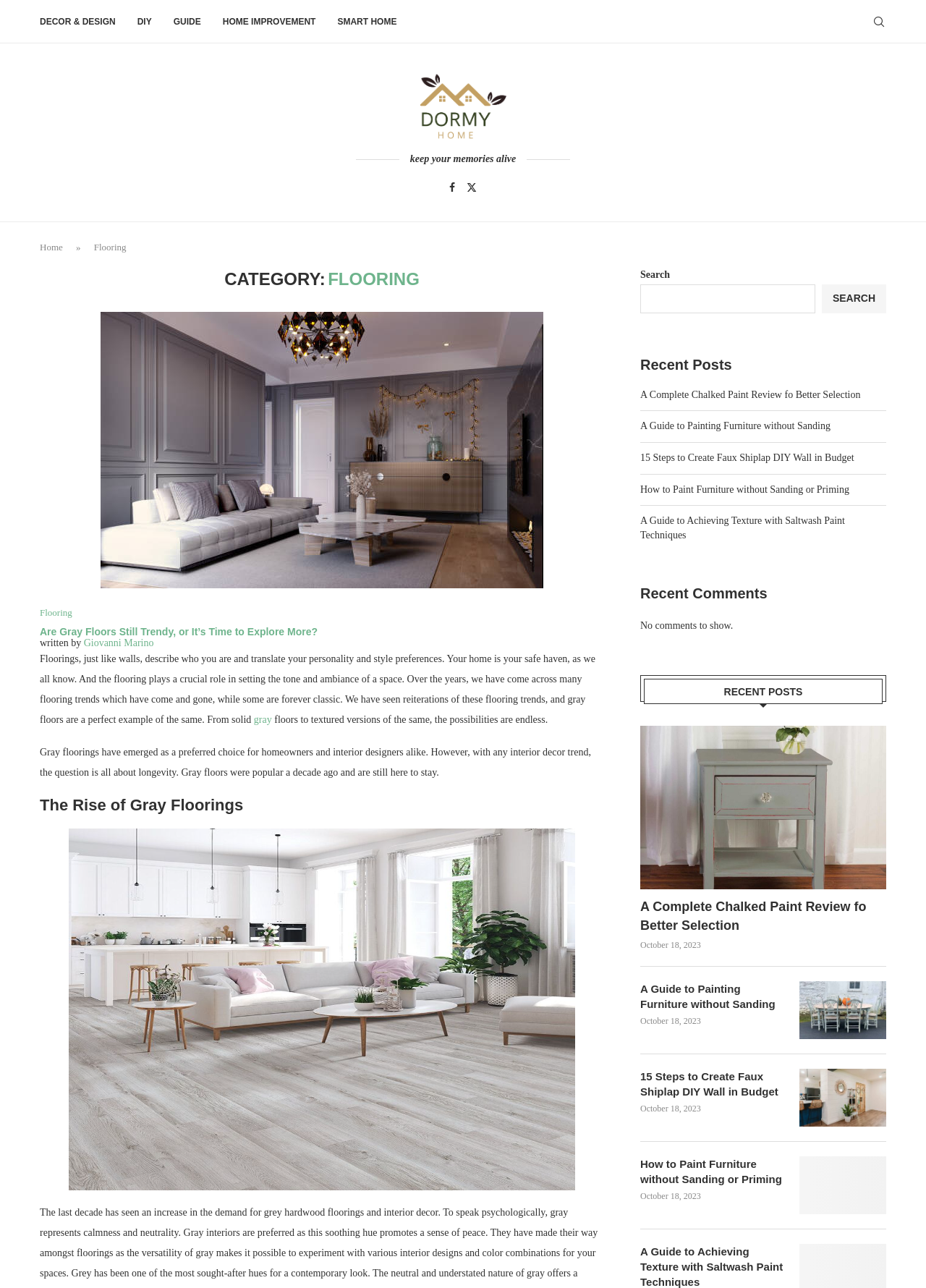Offer a detailed account of what is visible on the webpage.

The webpage is about flooring archives on DormyHome. At the top, there is a navigation bar with links to "DECOR & DESIGN", "DIY", "GUIDE", "HOME IMPROVEMENT", and "SMART HOME". On the right side of the navigation bar, there is a search link. Below the navigation bar, there is a logo of DormyHome with a link to the homepage and an image of DormyHome. 

Next to the logo, there is a tagline "keep your memories alive". Below the tagline, there are social media links to Facebook and Twitter. 

The main content of the webpage is divided into two sections. On the left side, there is a section about flooring archives. It starts with a breadcrumb navigation showing the current location as "Home » Flooring". Below the breadcrumb, there is a category title "FLOORING" and a link to "Sherwin Williams Gauntlet Gray SW 7019". 

The main article is titled "Are Gray Floors Still Trendy, or It’s Time to Explore More?" and has a written-by credit to Giovanni Marino. The article discusses the trend of gray floors and their longevity. There is an image related to the article below the title. 

On the right side, there are three complementary sections. The first section is a search bar with a search button. The second section is titled "Recent Posts" and lists several links to recent articles, including "A Complete Chalked Paint Review for Better Selection", "A Guide to Painting Furniture without Sanding", and "15 Steps to Create Faux Shiplap DIY Wall in Budget". 

The third section is titled "Recent Comments" but currently shows no comments. Below these sections, there is another section titled "RECENT POSTS" that lists the same recent articles as before, along with their publication dates.